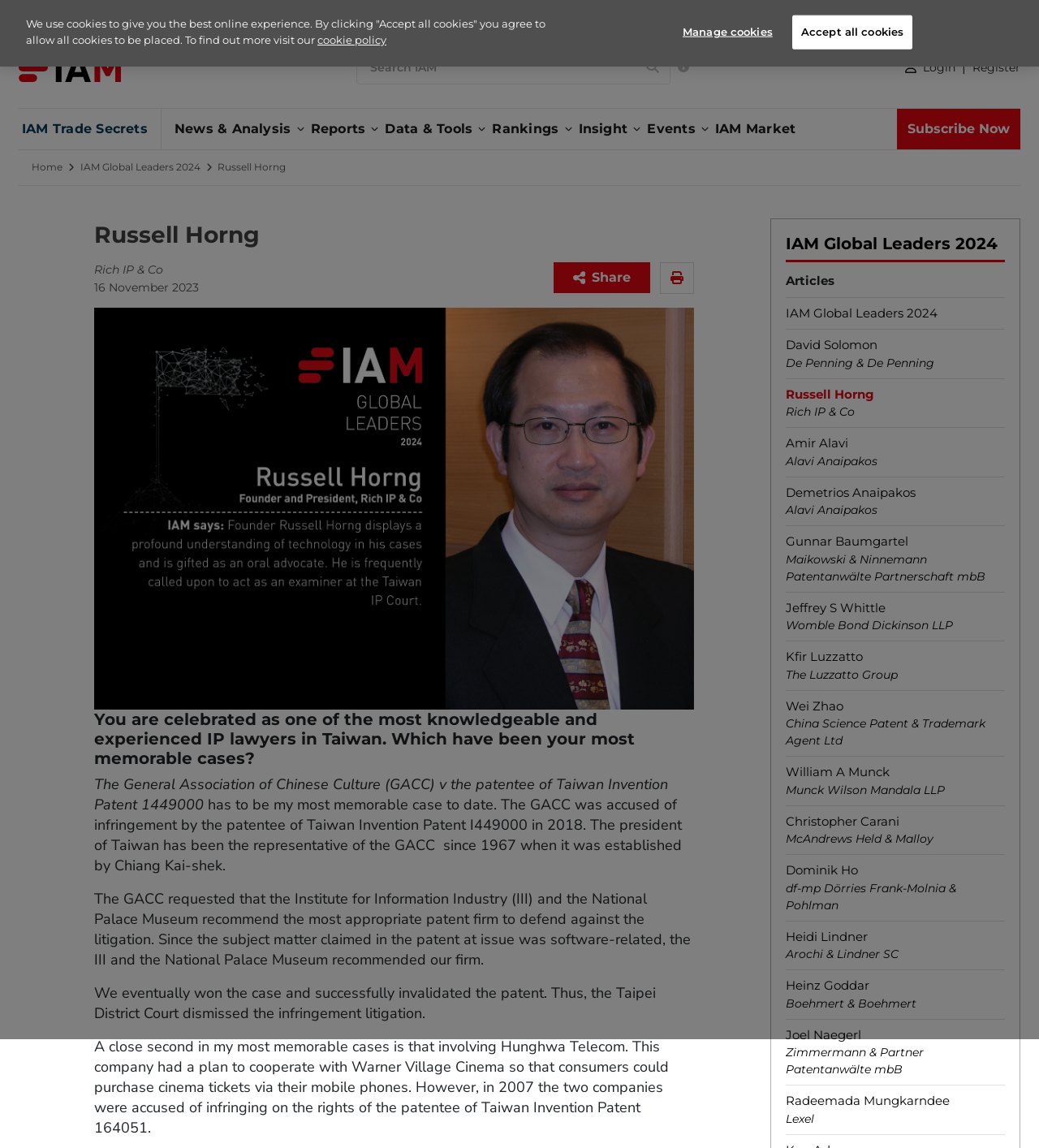Please specify the bounding box coordinates of the region to click in order to perform the following instruction: "View IAM Trade Secrets".

[0.018, 0.095, 0.145, 0.13]